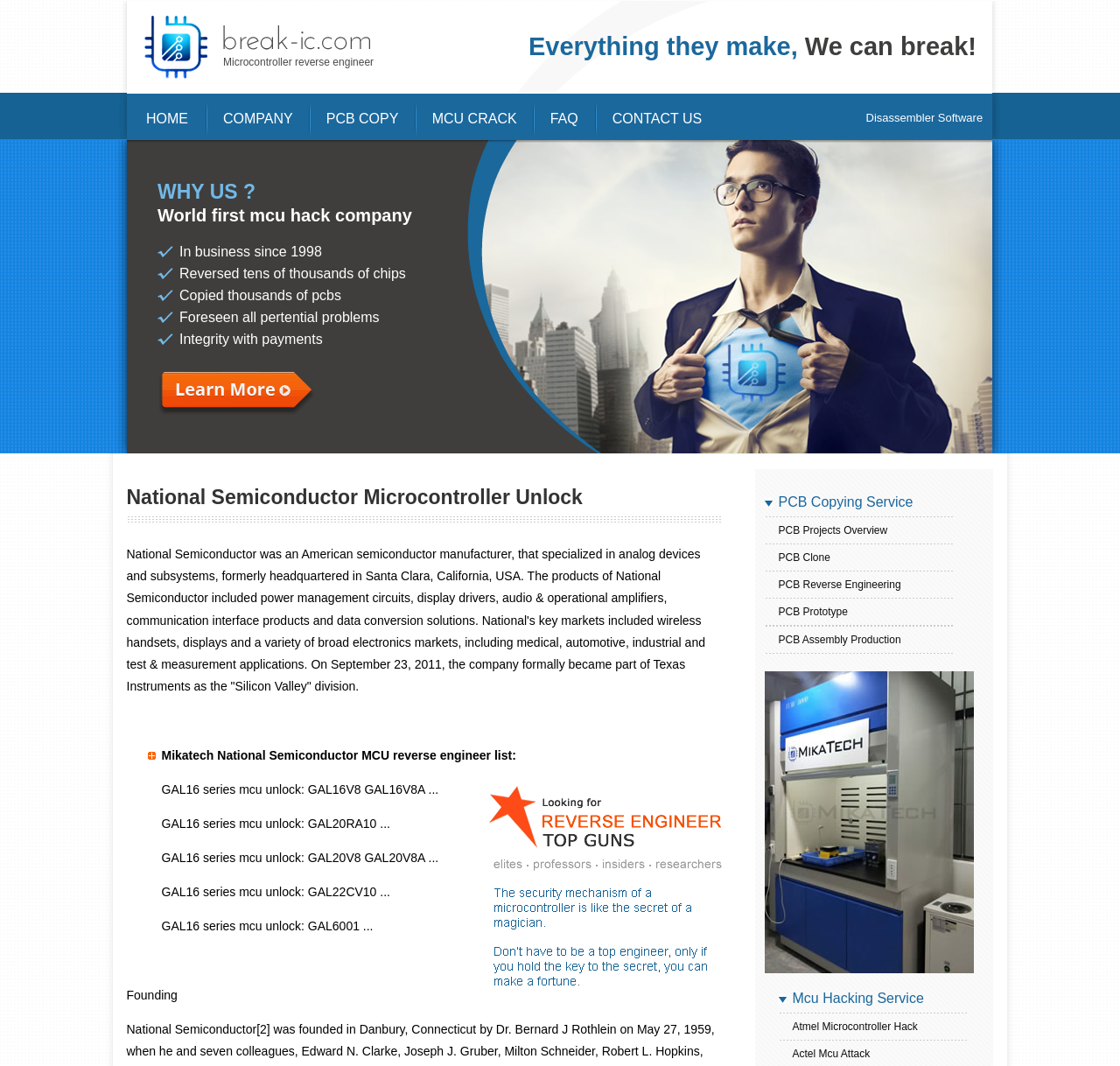Locate the bounding box coordinates of the UI element described by: "Mcu Hacking Service". Provide the coordinates as four float numbers between 0 and 1, formatted as [left, top, right, bottom].

[0.707, 0.929, 0.825, 0.943]